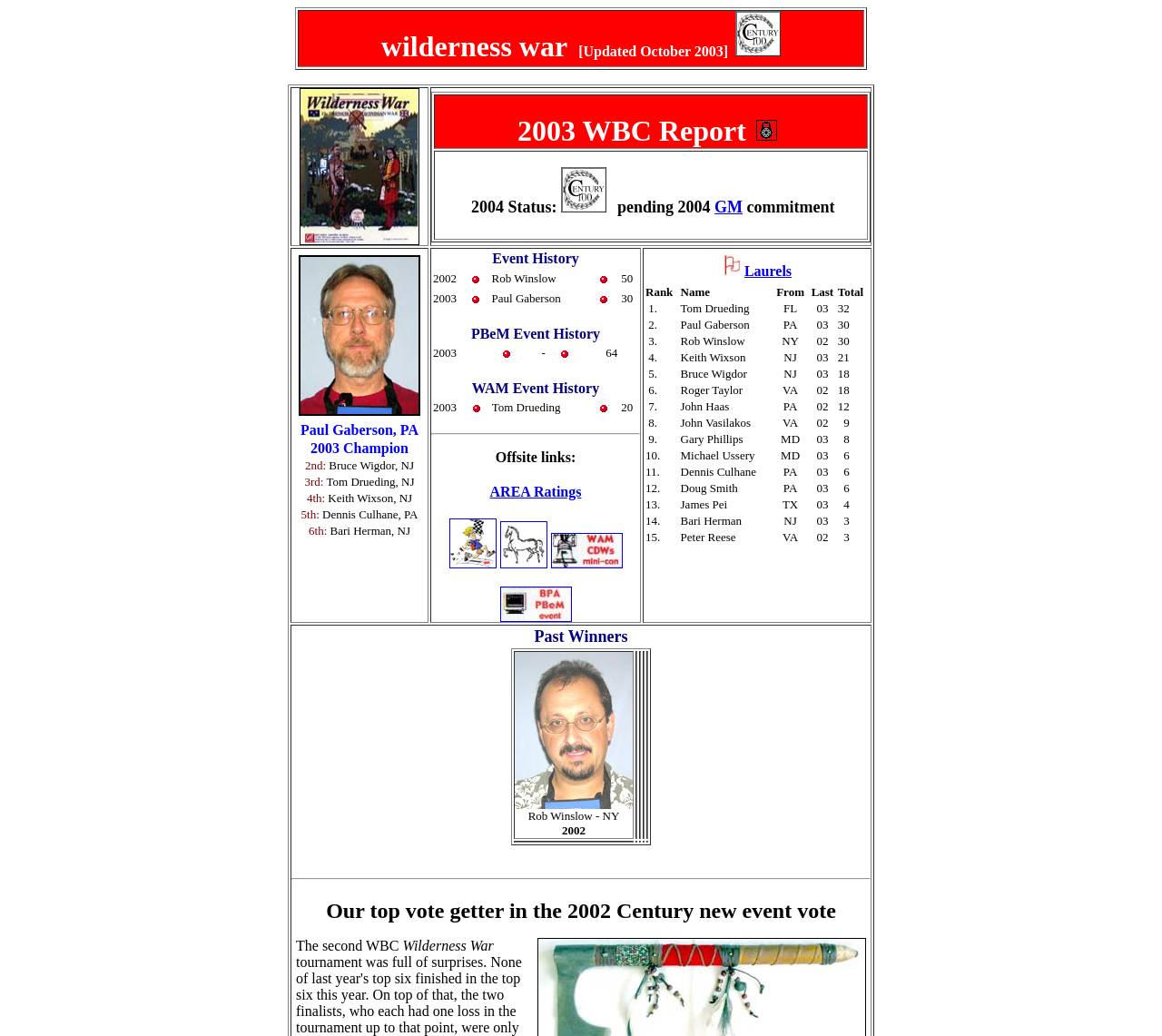What is the champion of 2003 Wilderness War?
Provide an in-depth and detailed answer to the question.

Based on the webpage, I found a table that lists the champions of Wilderness War. In the row that corresponds to 2003, the champion is listed as Paul Gaberson.